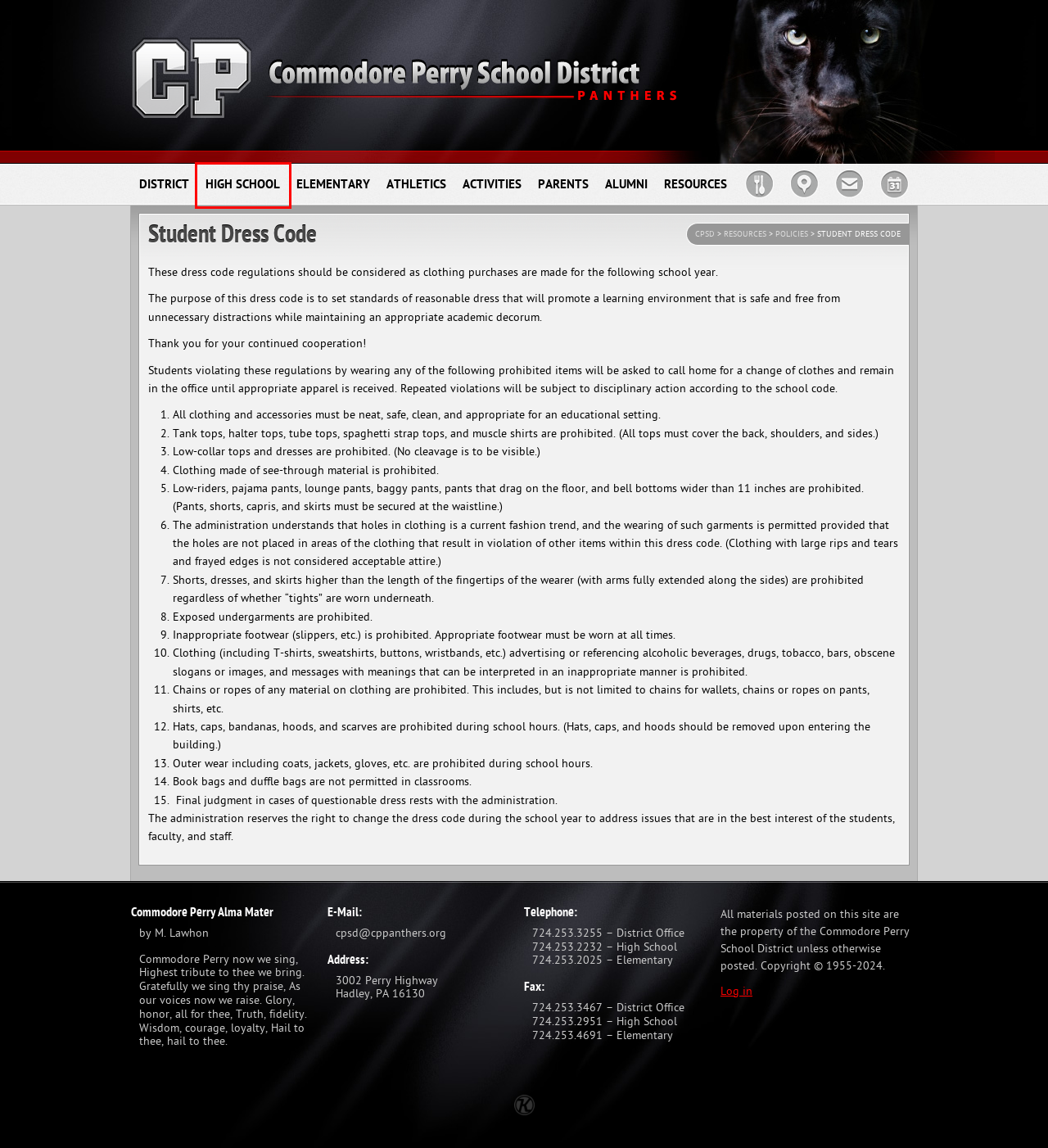You are given a screenshot of a webpage with a red rectangle bounding box around an element. Choose the best webpage description that matches the page after clicking the element in the bounding box. Here are the candidates:
A. Lunch Menus | Commodore Perry School District
B. Policies | Commodore Perry School District
C. Map & Directions | Commodore Perry School District
D. Commodore Perry School District
E. Doug Keeling • Graphics, Web Design, Music
F. High School | Commodore Perry School District
G. Athletics | Commodore Perry School District
H. Resources | Commodore Perry School District

F